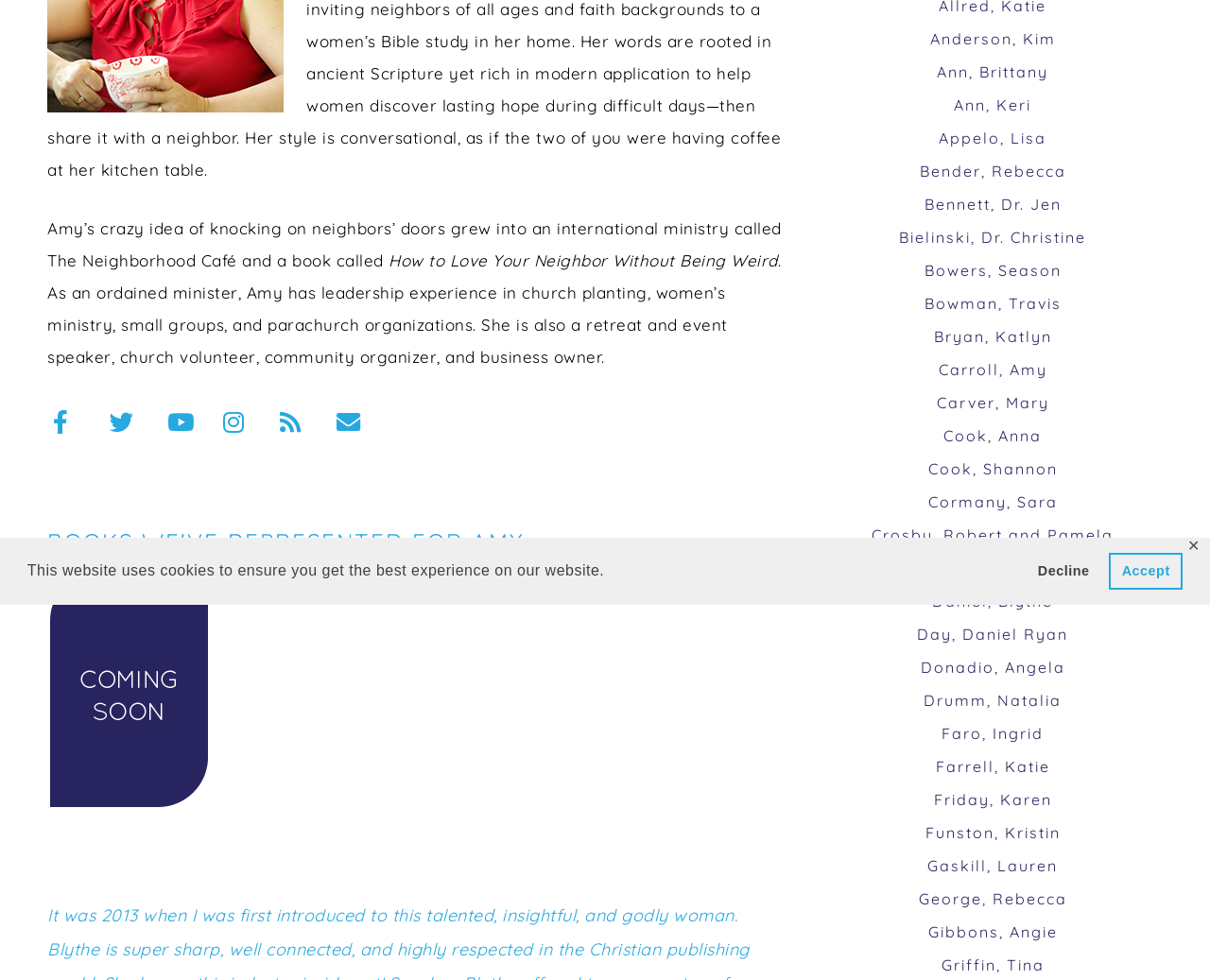Provide the bounding box coordinates of the UI element this sentence describes: "Email (link sends e-mail)".

None